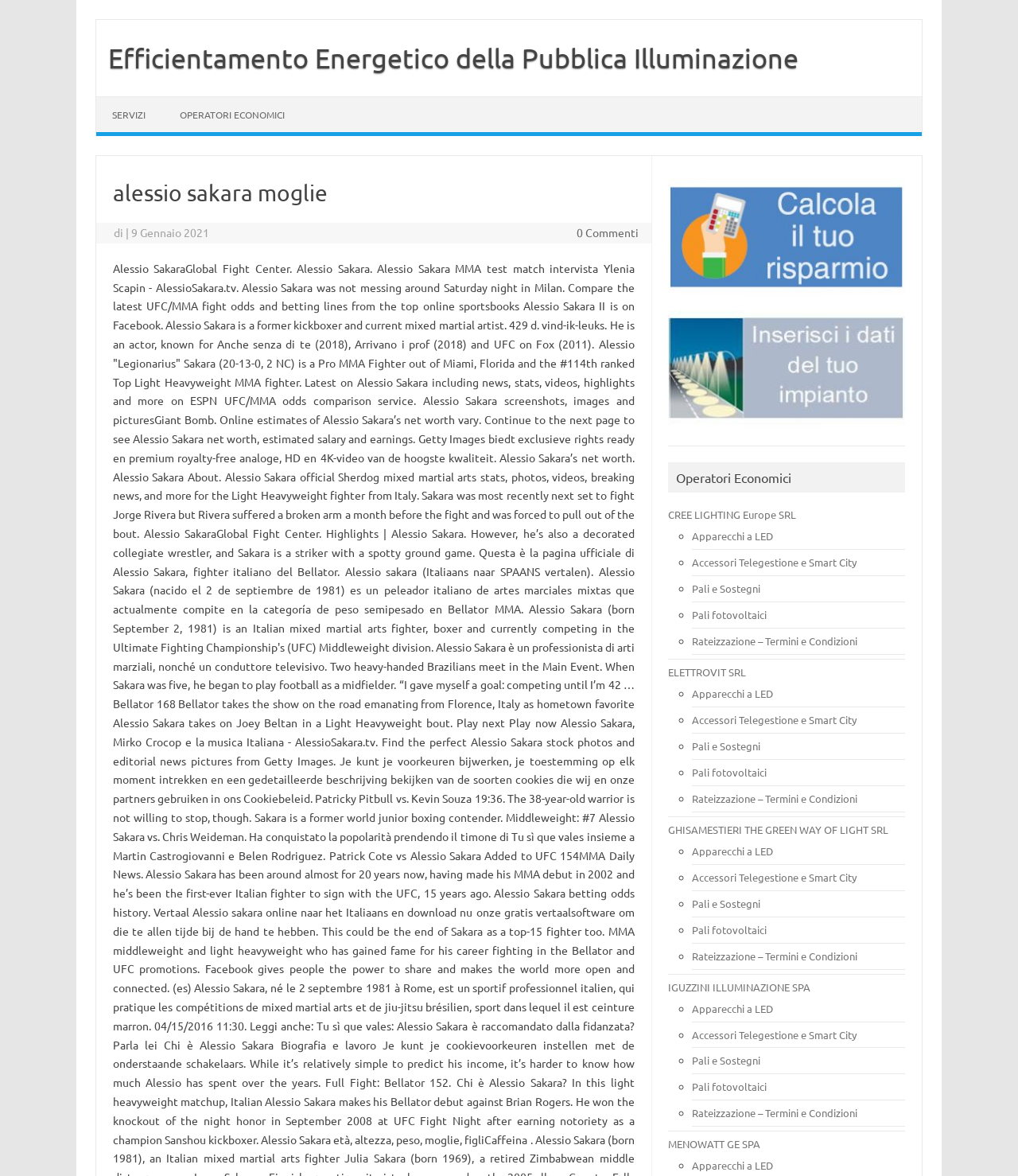Identify the bounding box coordinates of the part that should be clicked to carry out this instruction: "Click on CREE LIGHTING Europe SRL".

[0.657, 0.432, 0.782, 0.443]